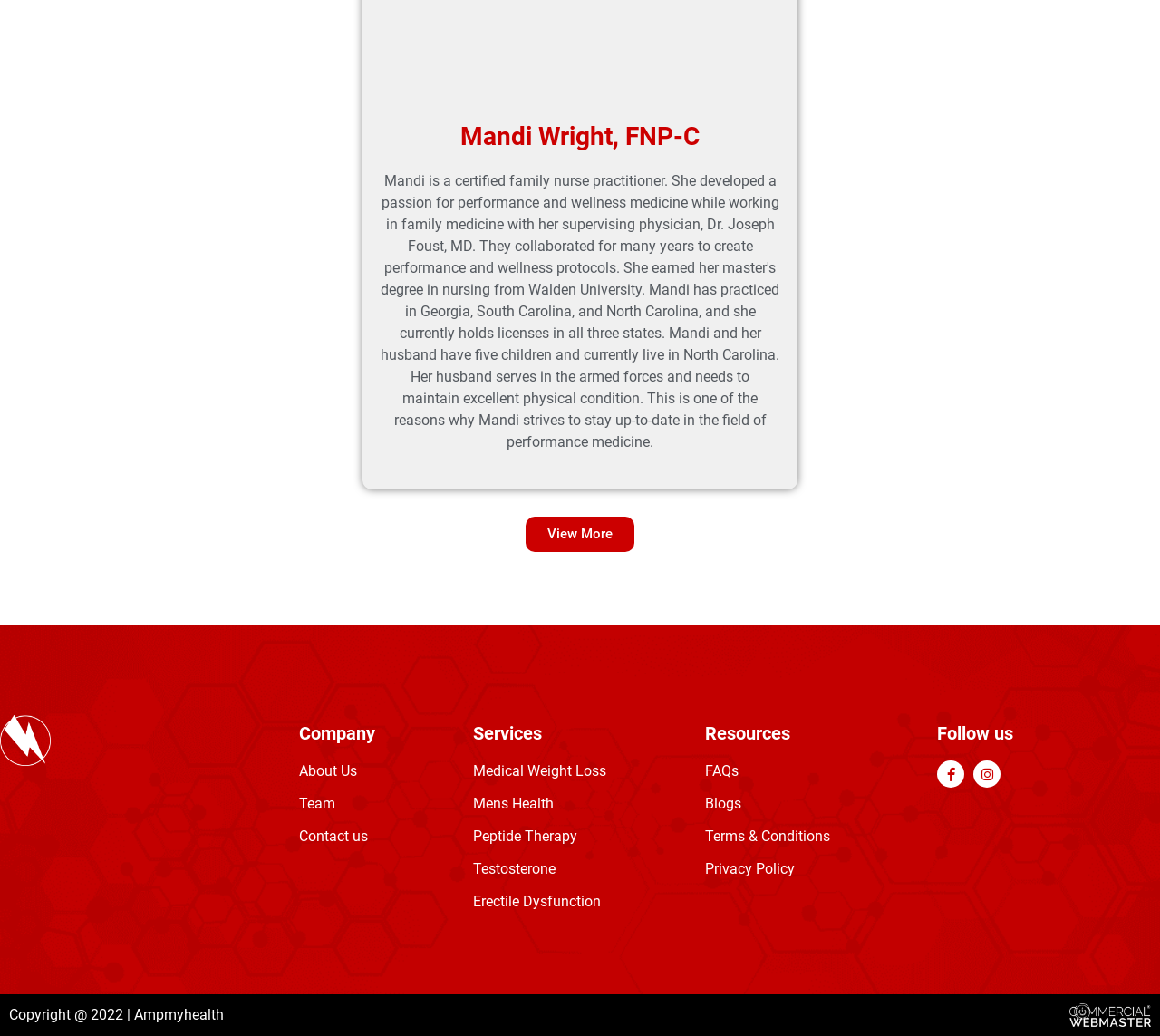Determine the coordinates of the bounding box for the clickable area needed to execute this instruction: "View Mandi Wright's profile".

[0.328, 0.117, 0.672, 0.147]